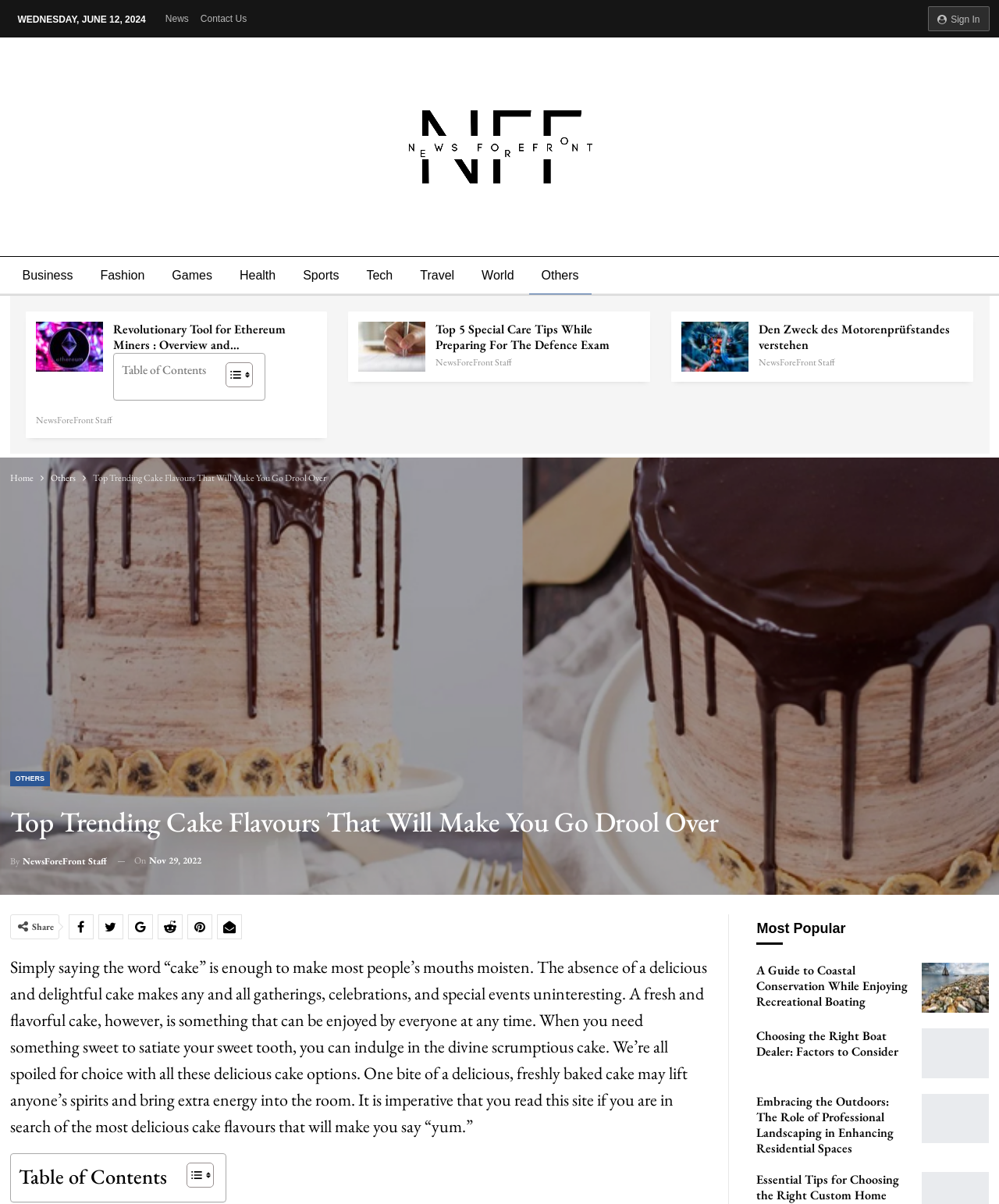Determine the bounding box coordinates of the clickable element to complete this instruction: "Click on the 'News' link". Provide the coordinates in the format of four float numbers between 0 and 1, [left, top, right, bottom].

[0.165, 0.011, 0.189, 0.02]